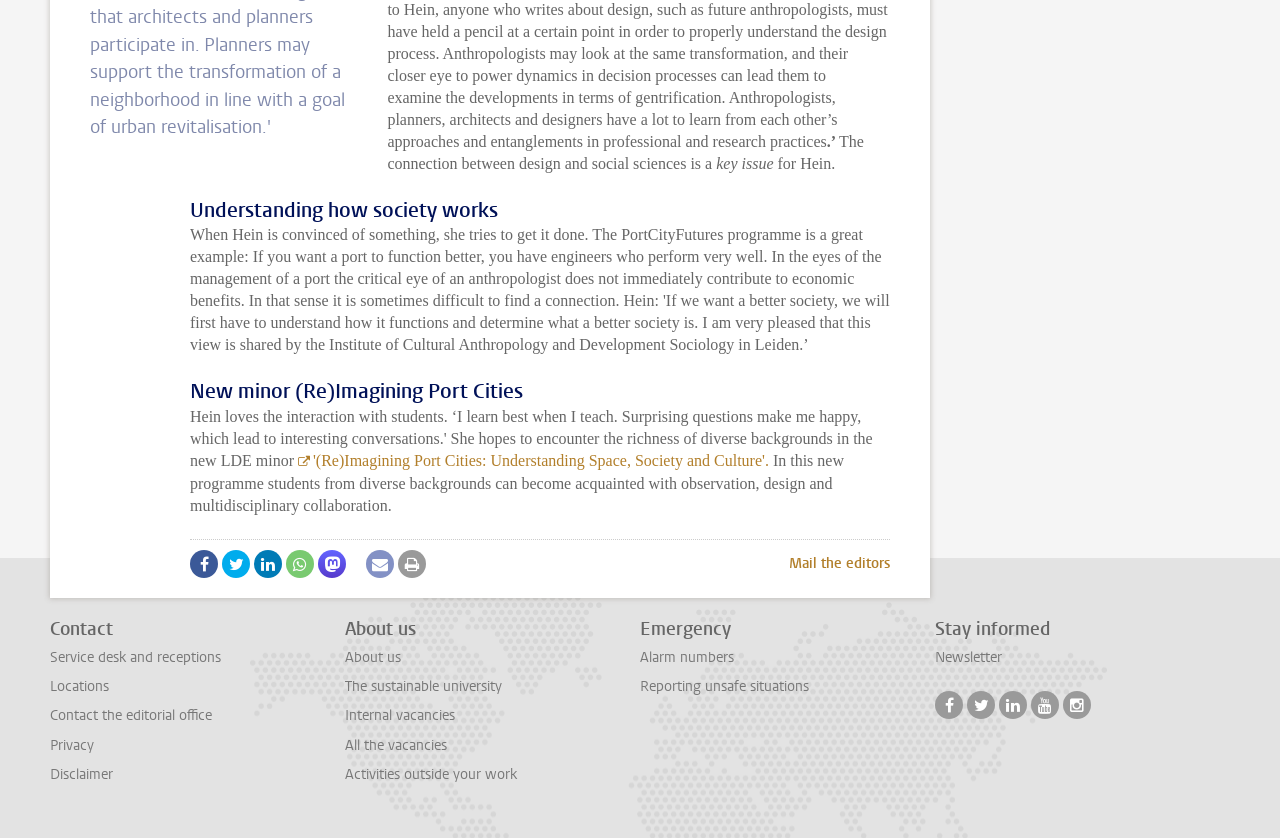Please provide the bounding box coordinate of the region that matches the element description: aria-label="Search". Coordinates should be in the format (top-left x, top-left y, bottom-right x, bottom-right y) and all values should be between 0 and 1.

None